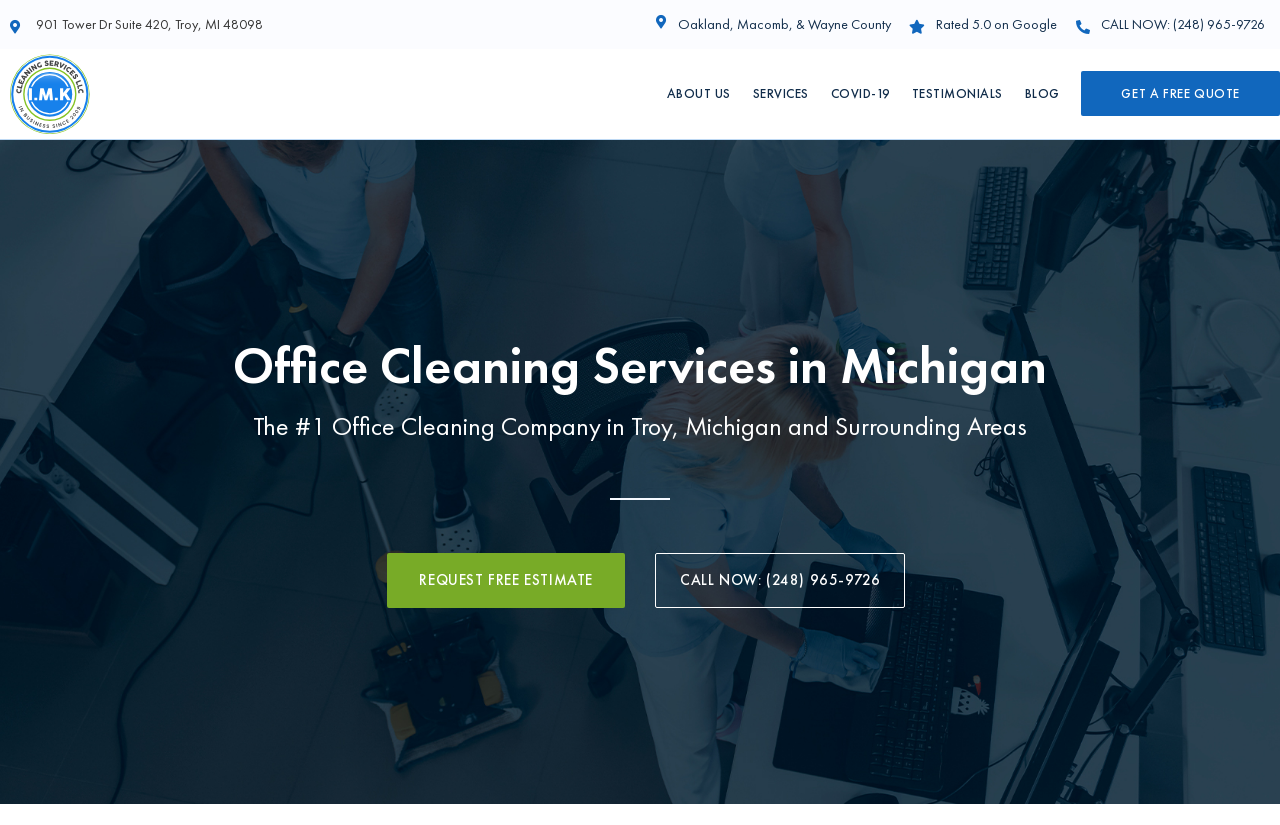Please indicate the bounding box coordinates of the element's region to be clicked to achieve the instruction: "Read testimonials". Provide the coordinates as four float numbers between 0 and 1, i.e., [left, top, right, bottom].

[0.71, 0.083, 0.786, 0.144]